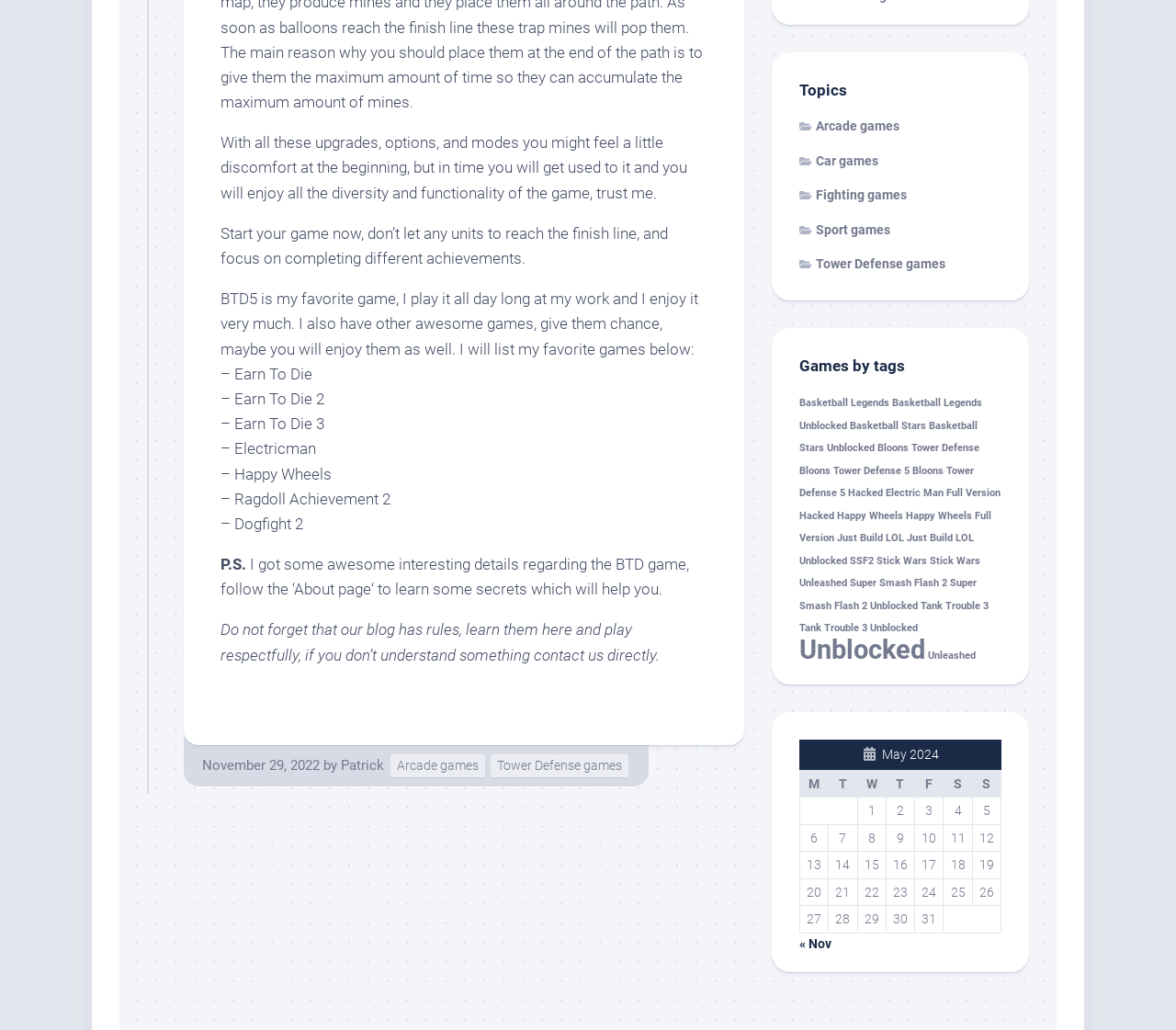What is the author of the latest article?
Using the image as a reference, answer the question in detail.

The author of the latest article can be found at the bottom of the webpage, where it says 'November 29, 2022 by Patrick'. This indicates that Patrick is the author of the latest article.